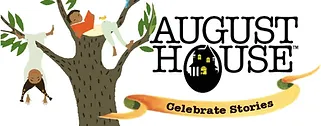What is the publisher's mission?
Based on the image, respond with a single word or phrase.

Celebrate Stories